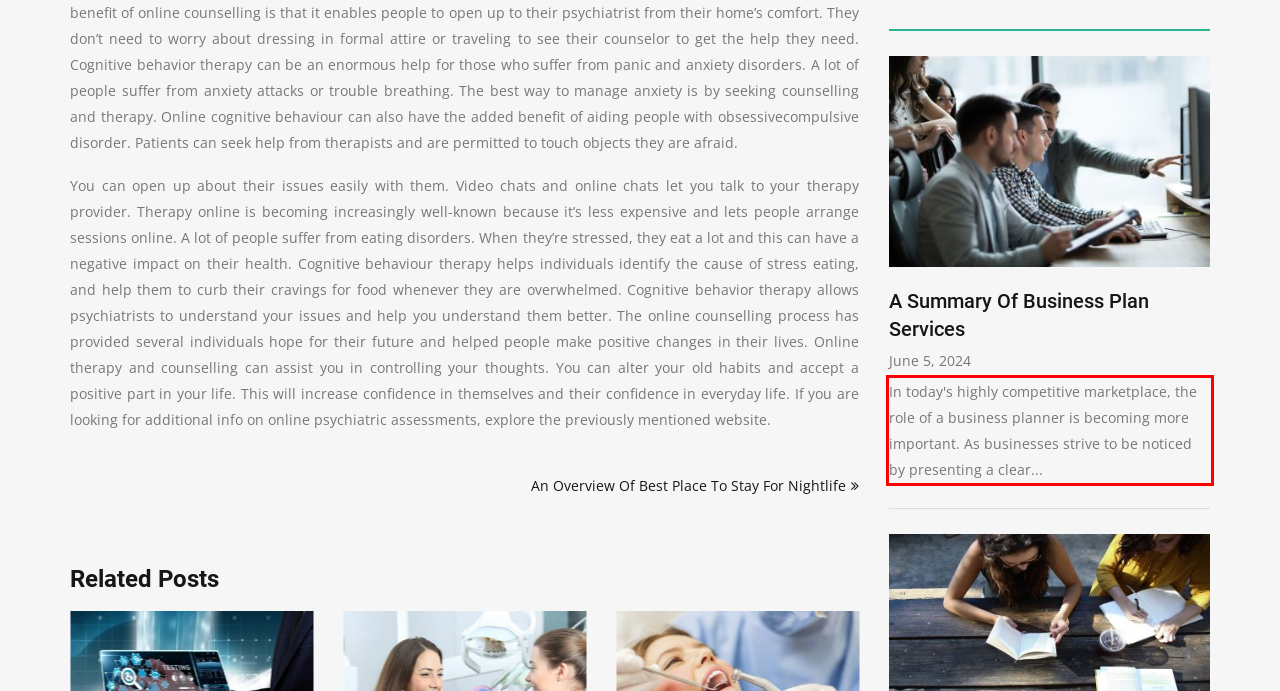Given a screenshot of a webpage containing a red bounding box, perform OCR on the text within this red bounding box and provide the text content.

In today's highly competitive marketplace, the role of a business planner is becoming more important. As businesses strive to be noticed by presenting a clear...